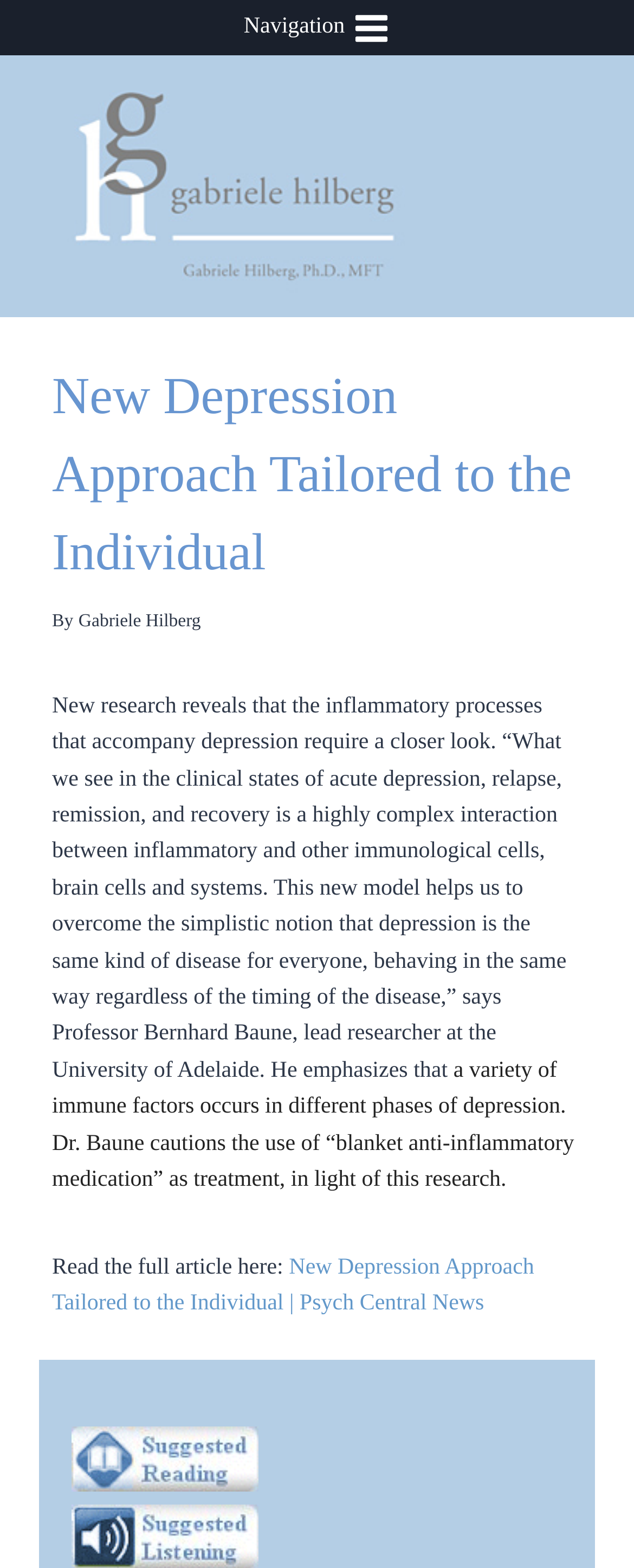Determine the main headline of the webpage and provide its text.

New Depression Approach Tailored to the Individual